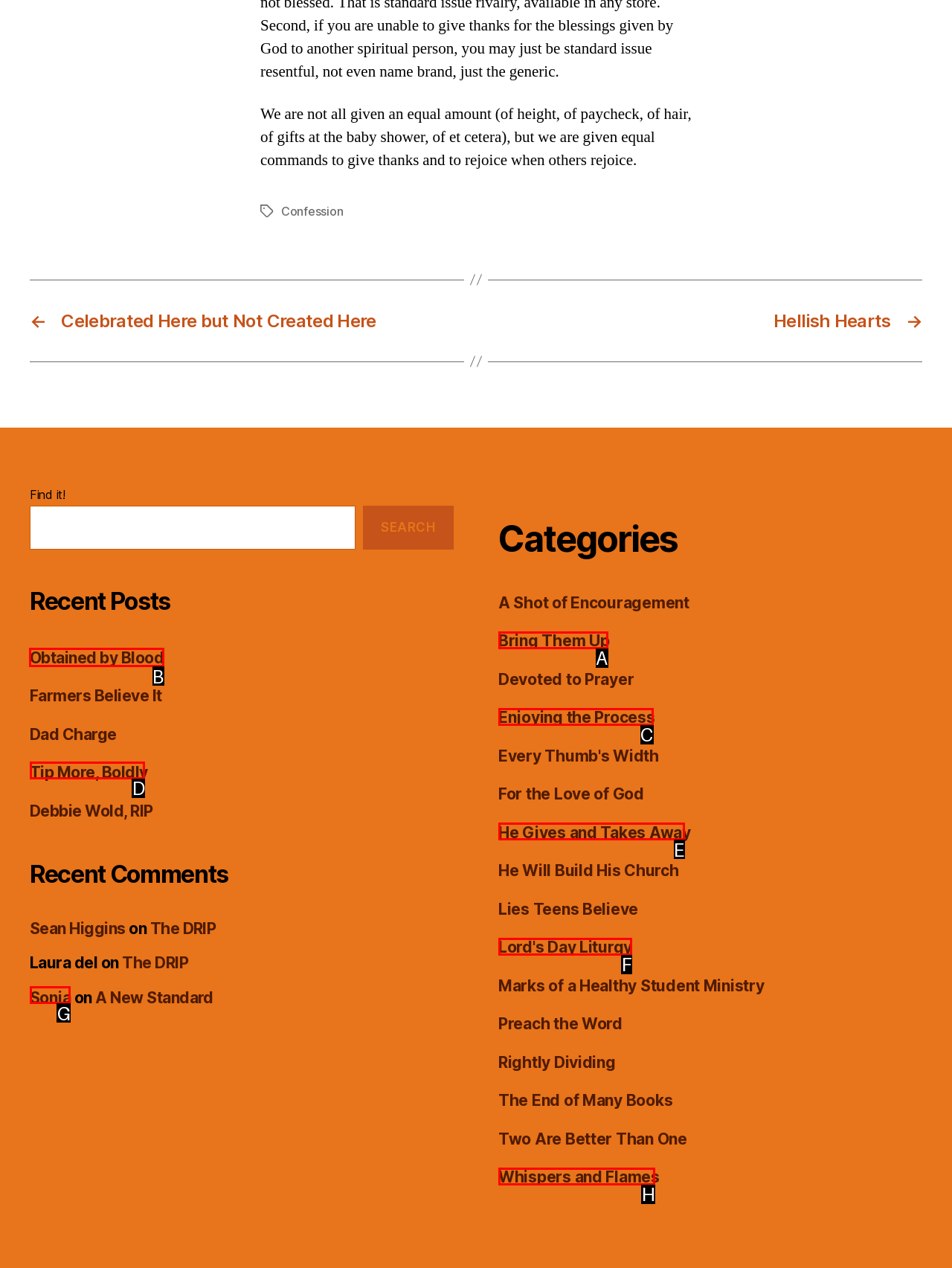Select the HTML element to finish the task: Click on 'Home' Reply with the letter of the correct option.

None